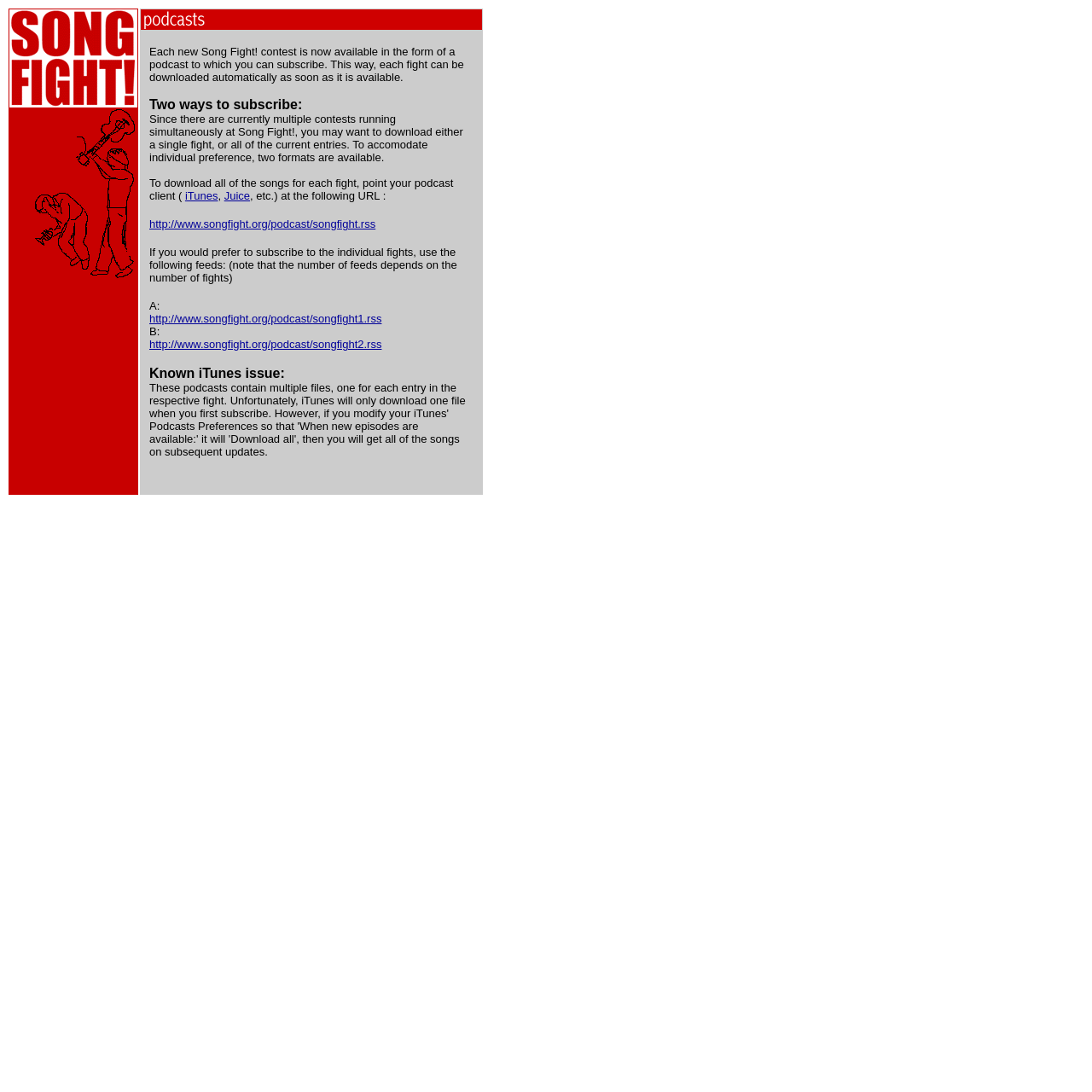Generate a thorough caption detailing the webpage content.

The webpage is about Song Fight Podcasts. At the top, there is a table with two grid cells. The first grid cell contains a link and two images, one of which is a small icon. The second grid cell has a large block of text that explains how to subscribe to Song Fight podcasts. The text describes two ways to subscribe: downloading all songs for each fight or subscribing to individual fights. It also provides URLs for the podcast feeds and notes an issue with iTunes.

Below the table, there are two layout tables. The first one has a single row with a single cell containing an image. The second layout table has two rows, each with a single cell. The first cell contains a block of text that is similar to the one above, but with some formatting differences. The second cell is empty except for a small image at the bottom.

There are several images on the page, including icons and a small image at the bottom of the page. The text on the page is organized into paragraphs and includes links to the podcast feeds. Overall, the page provides information on how to subscribe to Song Fight podcasts and access the available content.